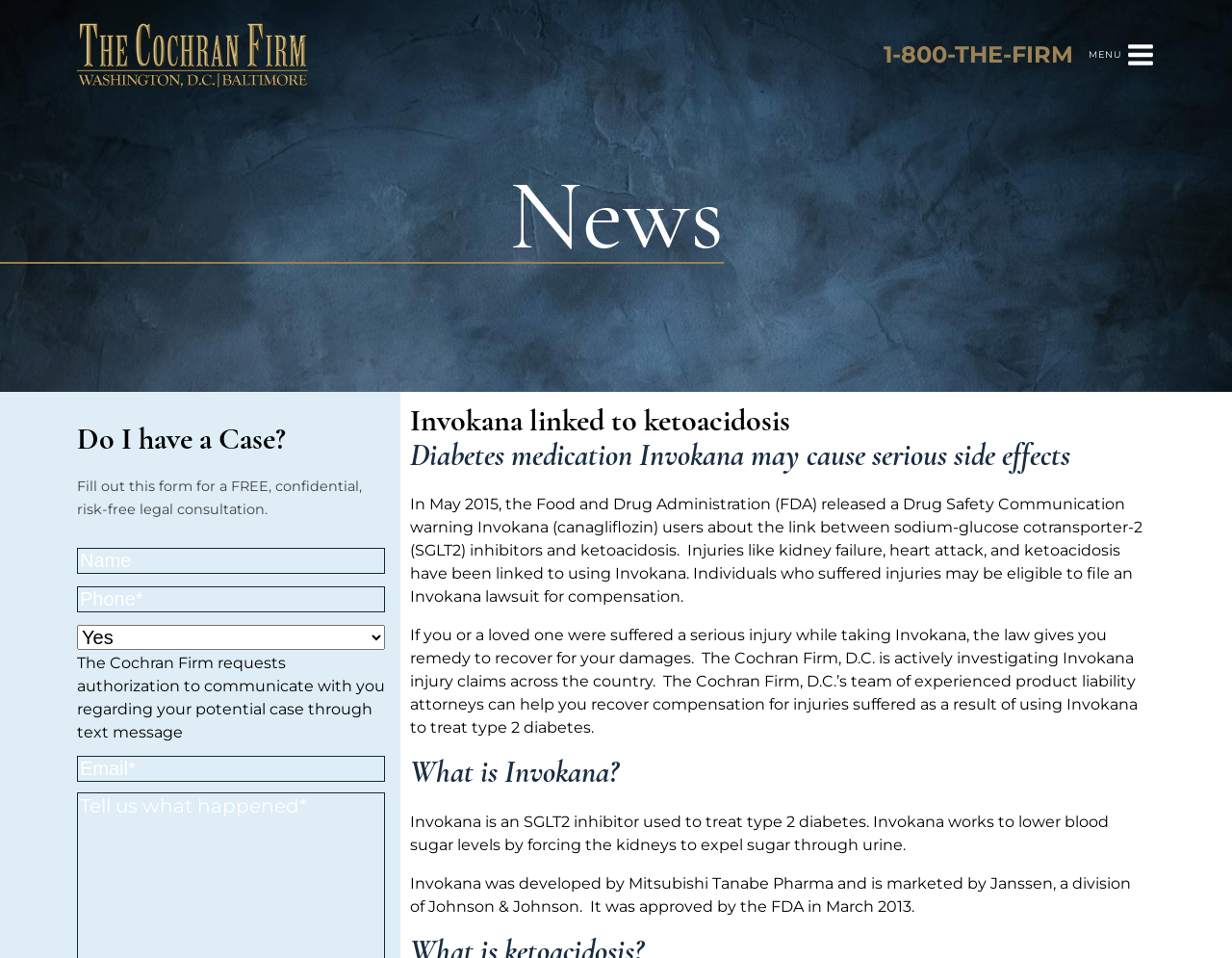Provide the bounding box coordinates of the HTML element this sentence describes: "Talk To A Trainer". The bounding box coordinates consist of four float numbers between 0 and 1, i.e., [left, top, right, bottom].

None